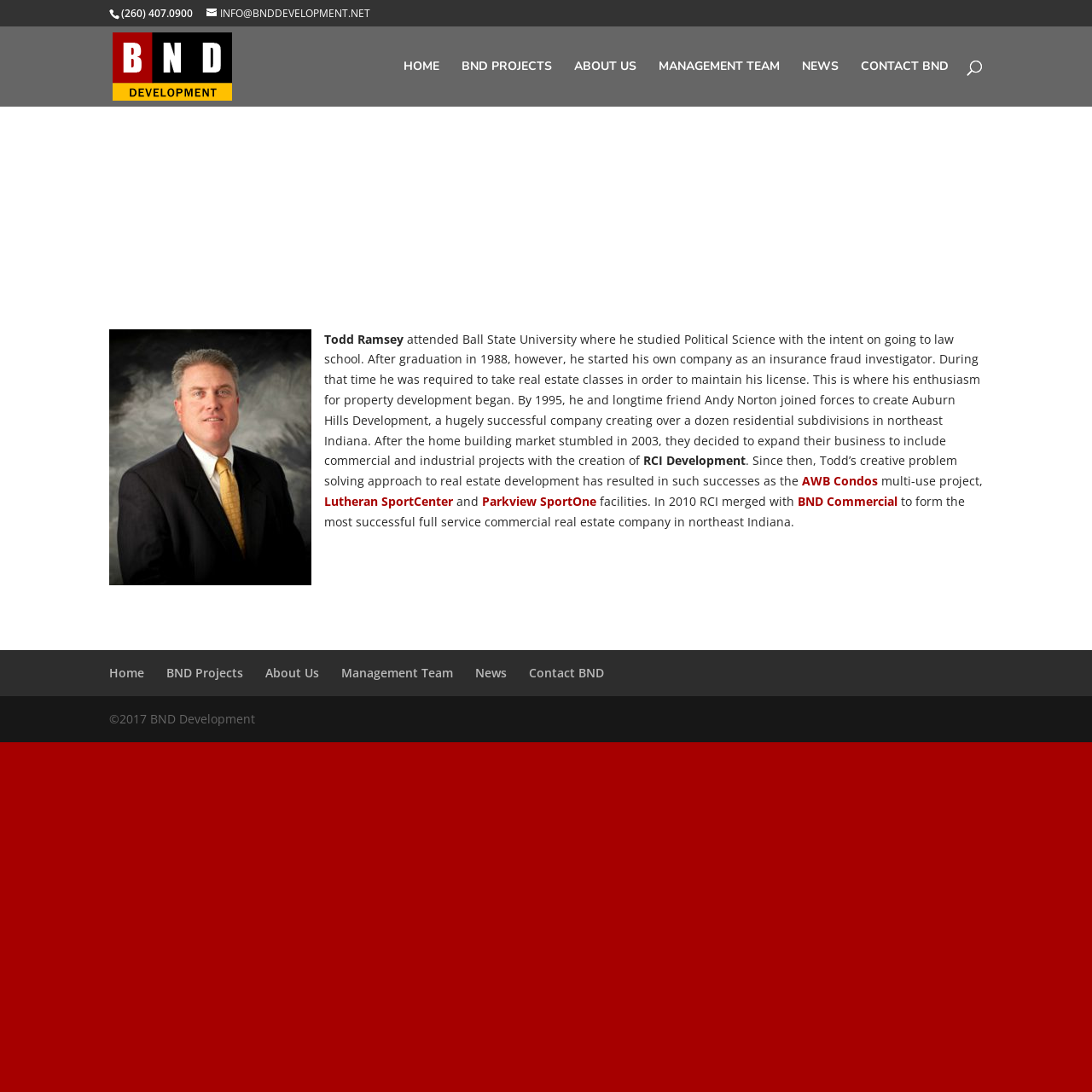Articulate a complete and detailed caption of the webpage elements.

The webpage is about Todd Ramsey, a partner at BND Development. At the top, there is a section with contact information, including a phone number and an email address. Below this, there is a logo of BND Development, which is an image with a link to the company's website.

The main content of the page is an article about Todd Ramsey's background and experience in real estate development. The article is divided into several paragraphs, with headings and links to other relevant pages. The text describes Todd's education, his early career as an insurance fraud investigator, and how he started his own company, Auburn Hills Development, with his friend Andy Norton. It also mentions his later ventures, including RCI Development and BND Commercial, and highlights some of his successful projects, such as AWB Condos, Lutheran SportCenter, and Parkview SportOne.

At the top of the page, there is a navigation menu with links to other sections of the website, including Home, BND Projects, About Us, Management Team, News, and Contact BND. This menu is repeated at the bottom of the page, along with a copyright notice and the year 2017.

There is also a search bar at the top of the page, which allows users to search for specific content on the website.